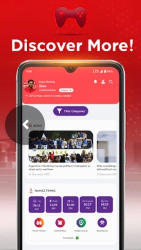Describe the image in great detail, covering all key points.

The image showcases the user interface of the "My Robi: Offers, Usage & More!" application, prominently displaying the text "Discover More!" against a vibrant red background. The interface appears to be optimized for mobile devices, featuring a rounded corner smartphone. The screen includes various sections, likely highlighting user-related content and services, with an emphasis on interactive features. Notably, there is a carousel or scrolling feature indicated by the circular navigation element on the left. This suggests users can navigate through multiple options or offerings within the app. The overall design is engaging and user-friendly, catering to Robi subscribers looking for easy access to services and updates.